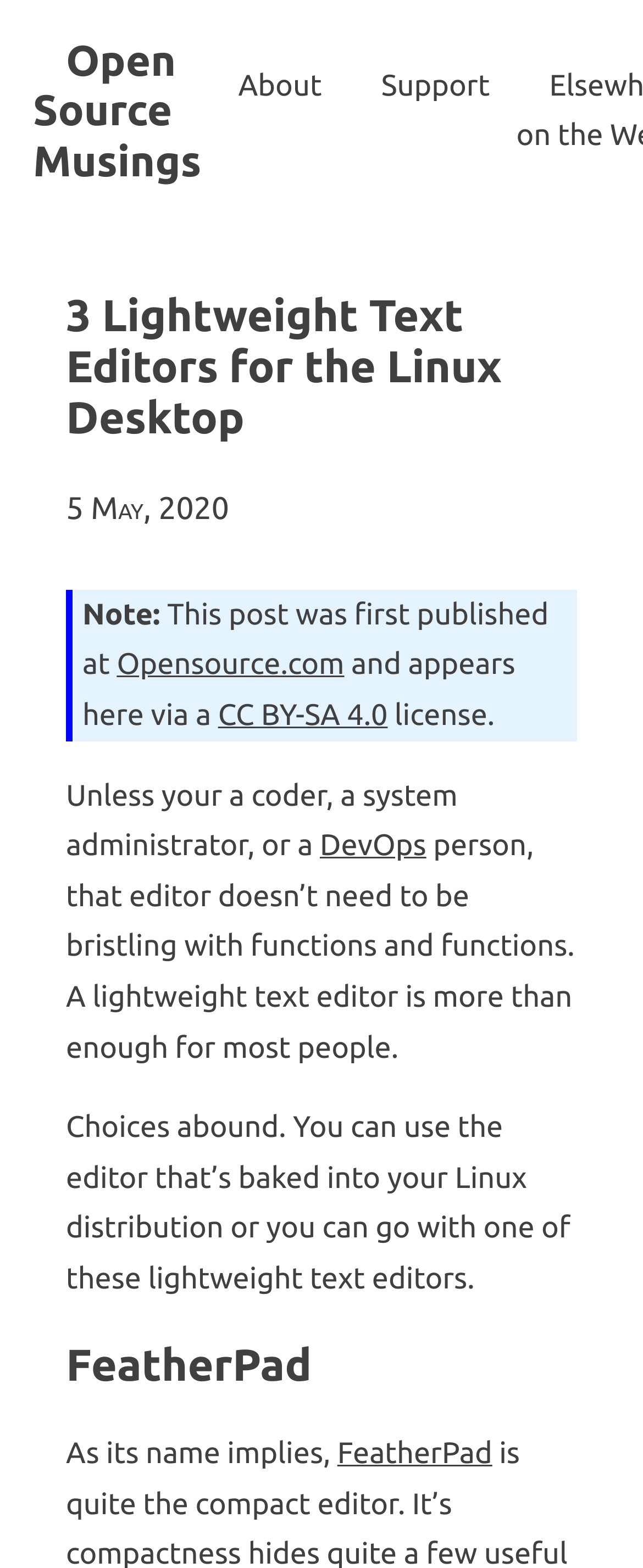Please extract the title of the webpage.

Open Source Musings